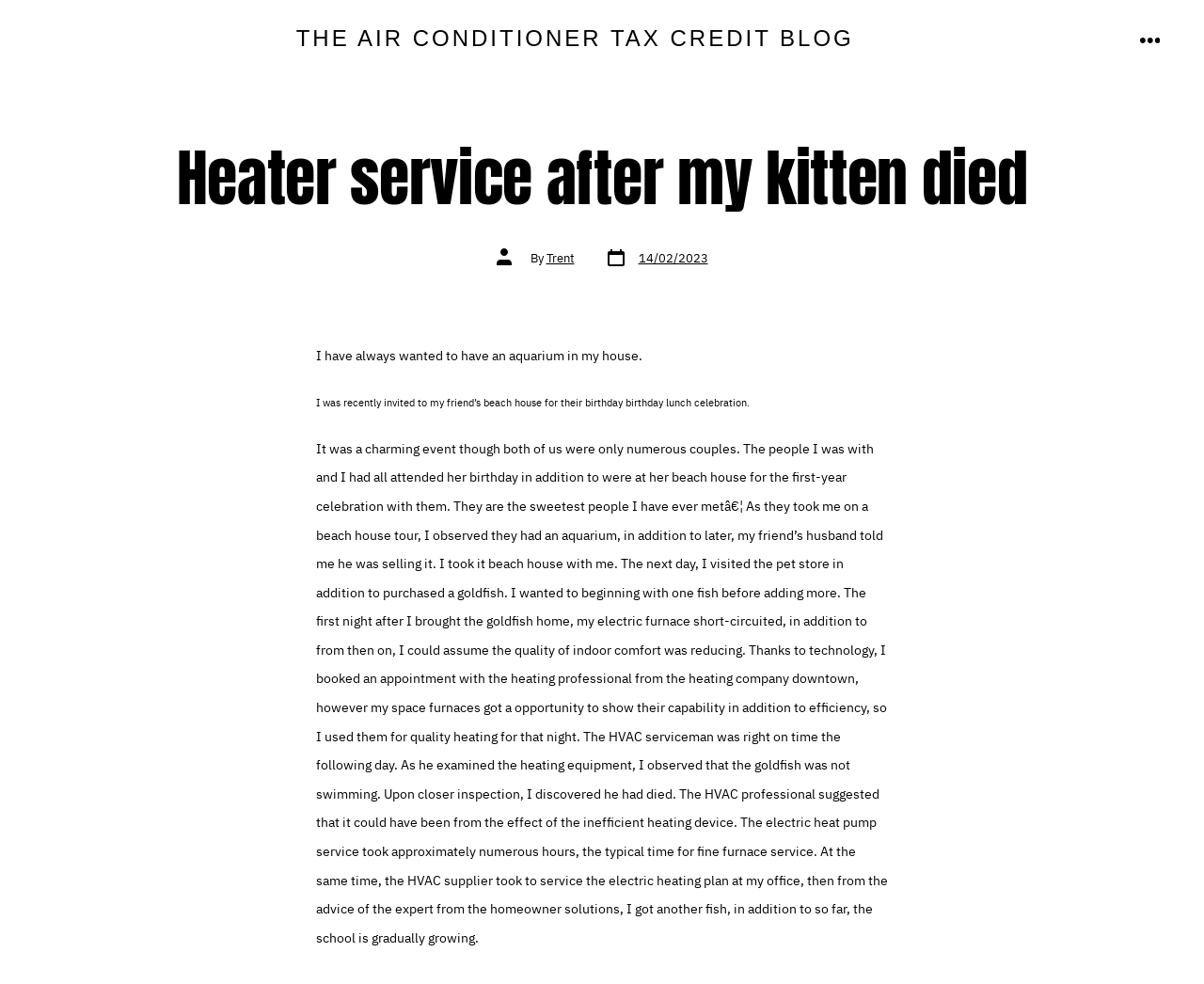Look at the image and answer the question in detail:
What did the author buy from the pet store?

The author mentioned that they visited the pet store and purchased a goldfish, which they wanted to start with before adding more fish to their aquarium.